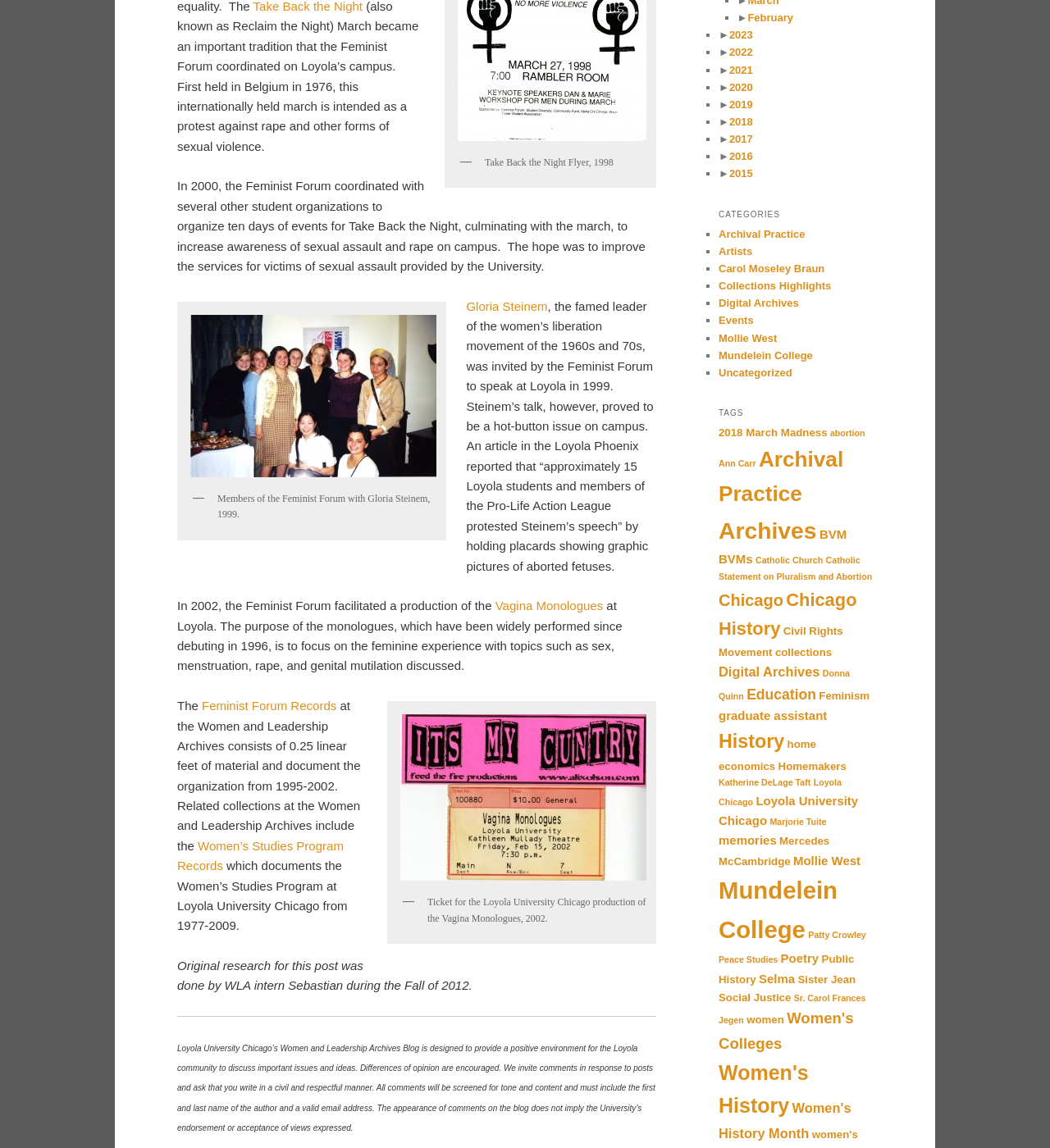Can you pinpoint the bounding box coordinates for the clickable element required for this instruction: "Read about Gloria Steinem"? The coordinates should be four float numbers between 0 and 1, i.e., [left, top, right, bottom].

[0.444, 0.26, 0.522, 0.273]